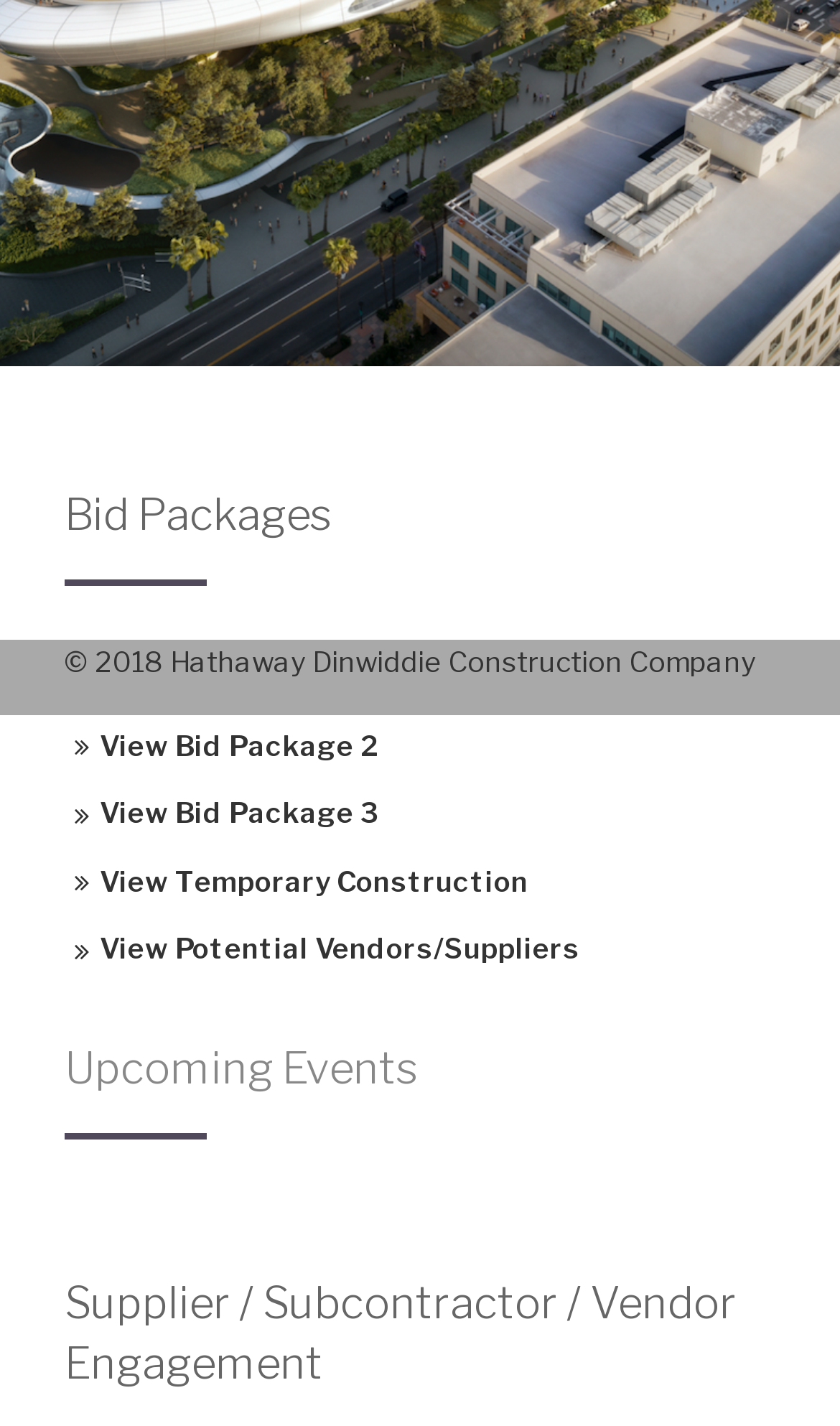Please provide the bounding box coordinate of the region that matches the element description: View Bid Package 1. Coordinates should be in the format (top-left x, top-left y, bottom-right x, bottom-right y) and all values should be between 0 and 1.

[0.118, 0.462, 0.447, 0.486]